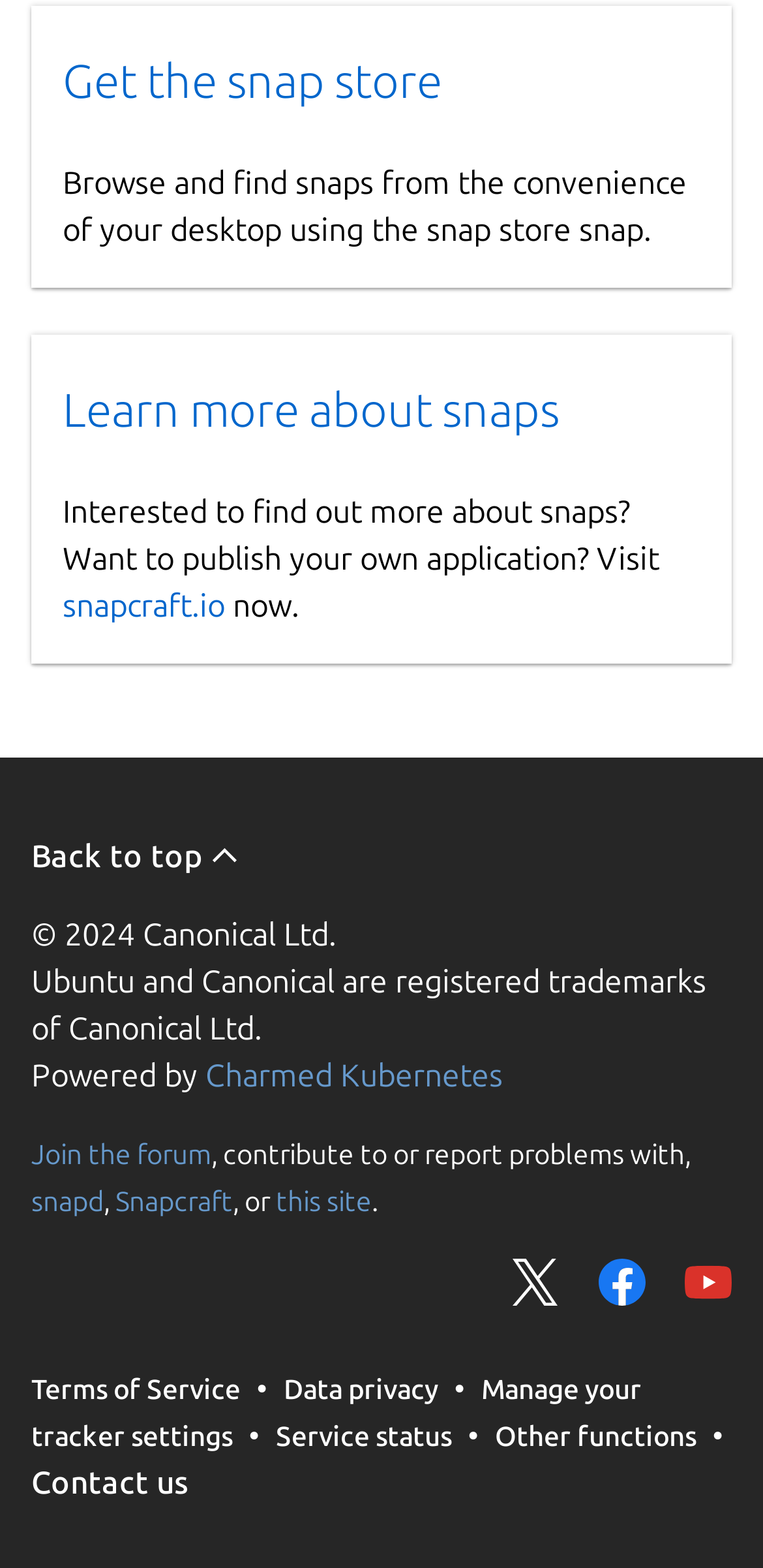Please determine the bounding box coordinates of the element's region to click in order to carry out the following instruction: "Share on Twitter". The coordinates should be four float numbers between 0 and 1, i.e., [left, top, right, bottom].

[0.672, 0.802, 0.733, 0.832]